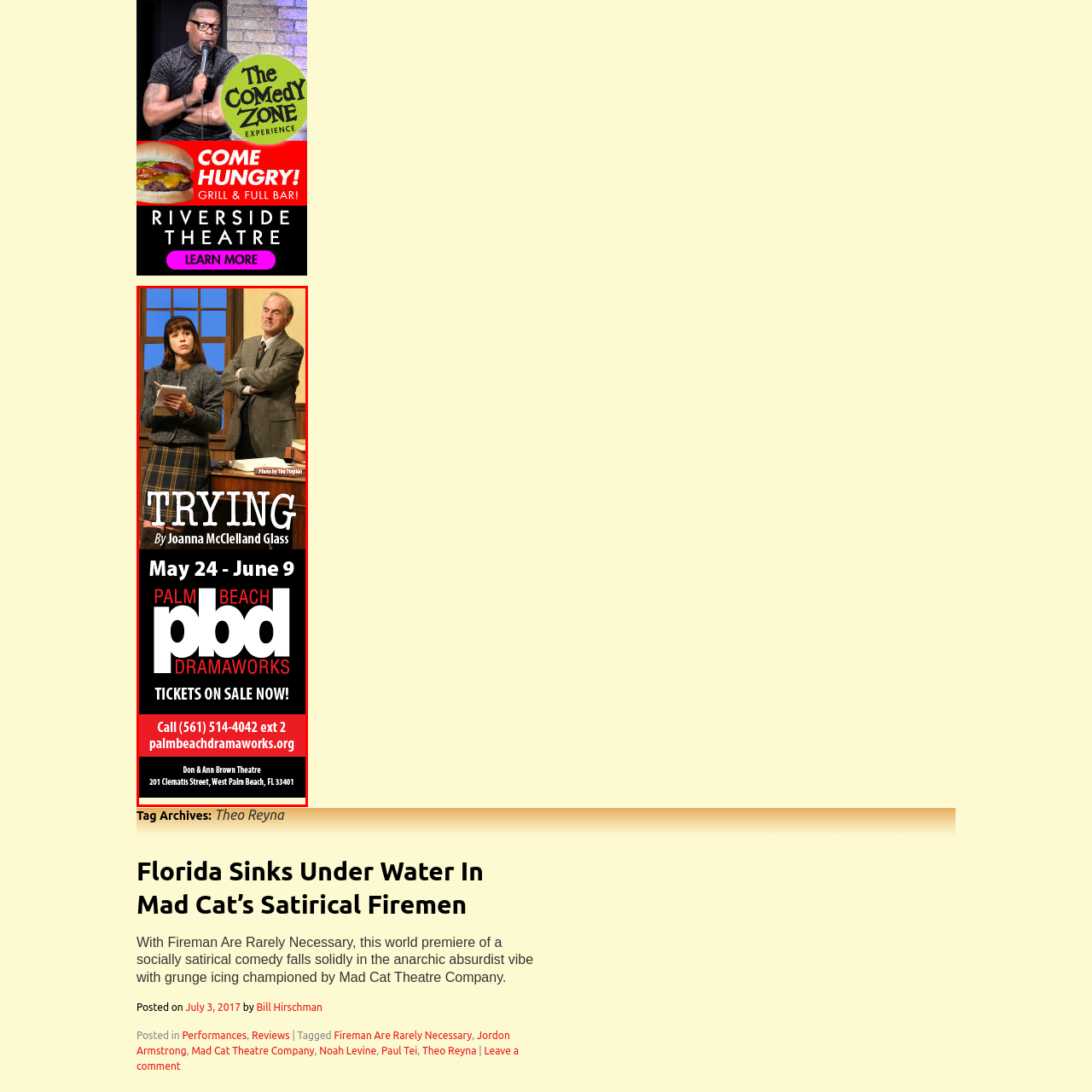Examine the image within the red border and provide a concise answer: What is the duration of the play?

May 24 to June 9